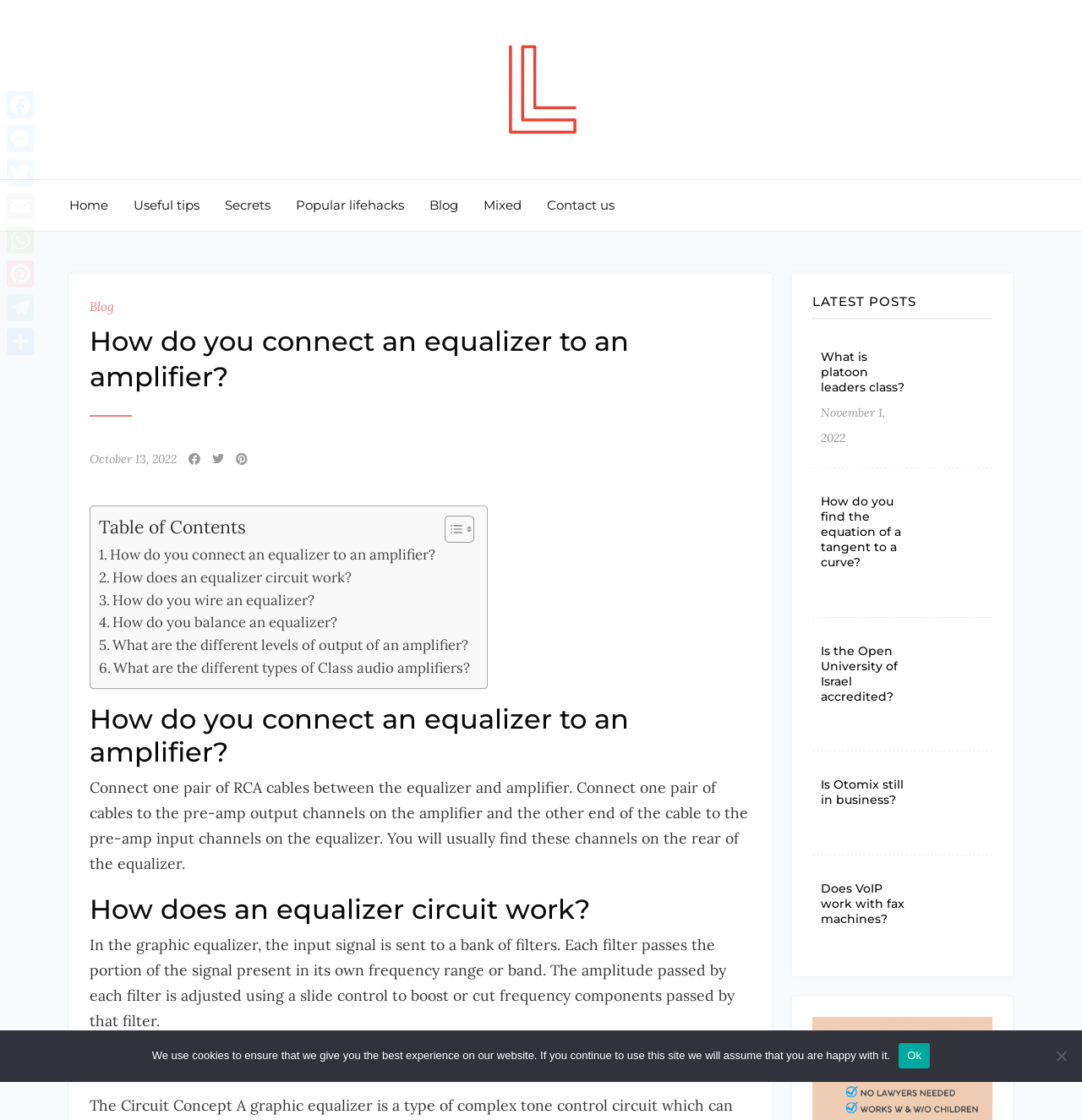Identify the bounding box coordinates for the element you need to click to achieve the following task: "Click on the 'What is platoon leaders class?' article". The coordinates must be four float values ranging from 0 to 1, formatted as [left, top, right, bottom].

[0.759, 0.312, 0.839, 0.353]